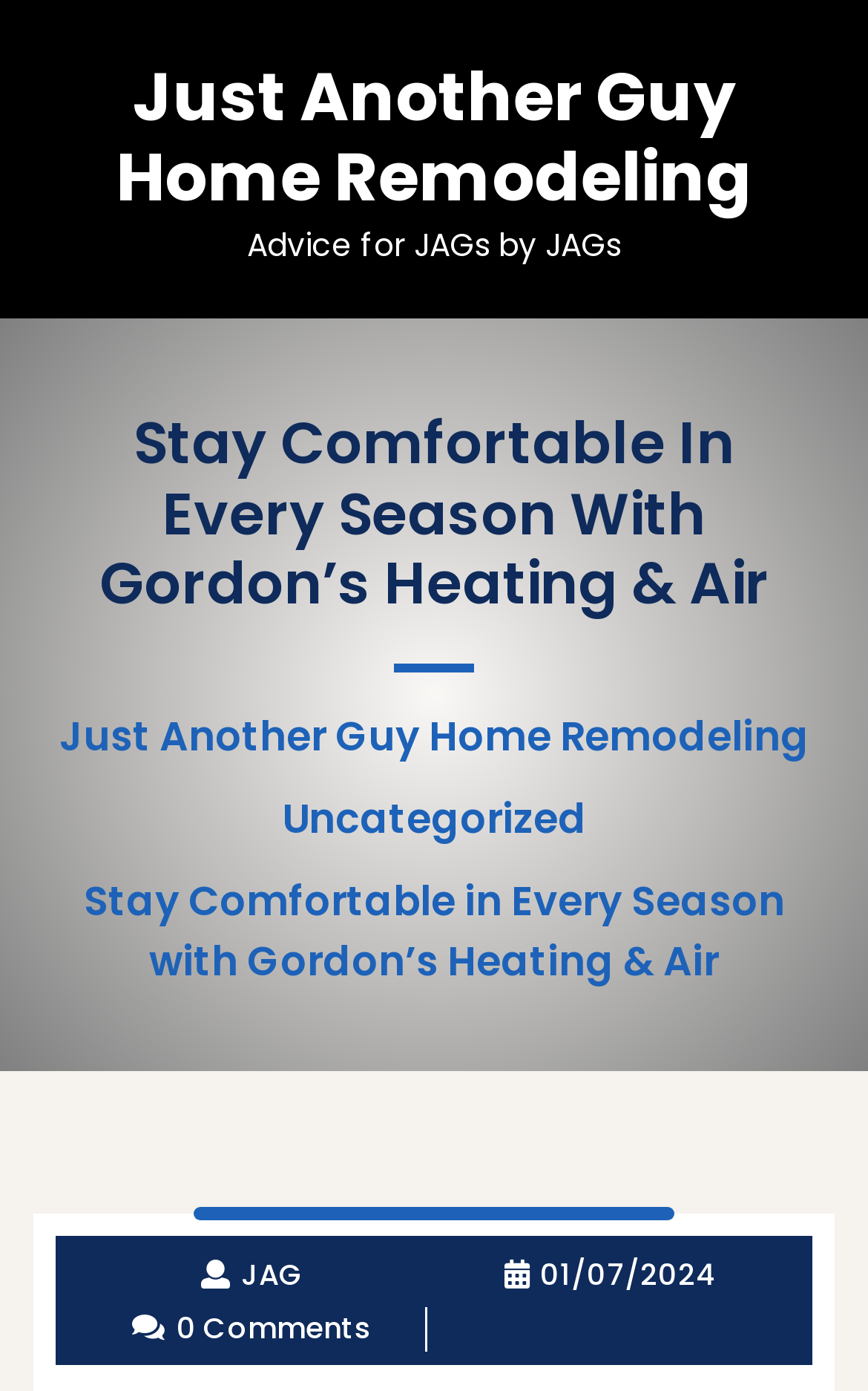Give a short answer to this question using one word or a phrase:
What is the category of the blog post?

Uncategorized